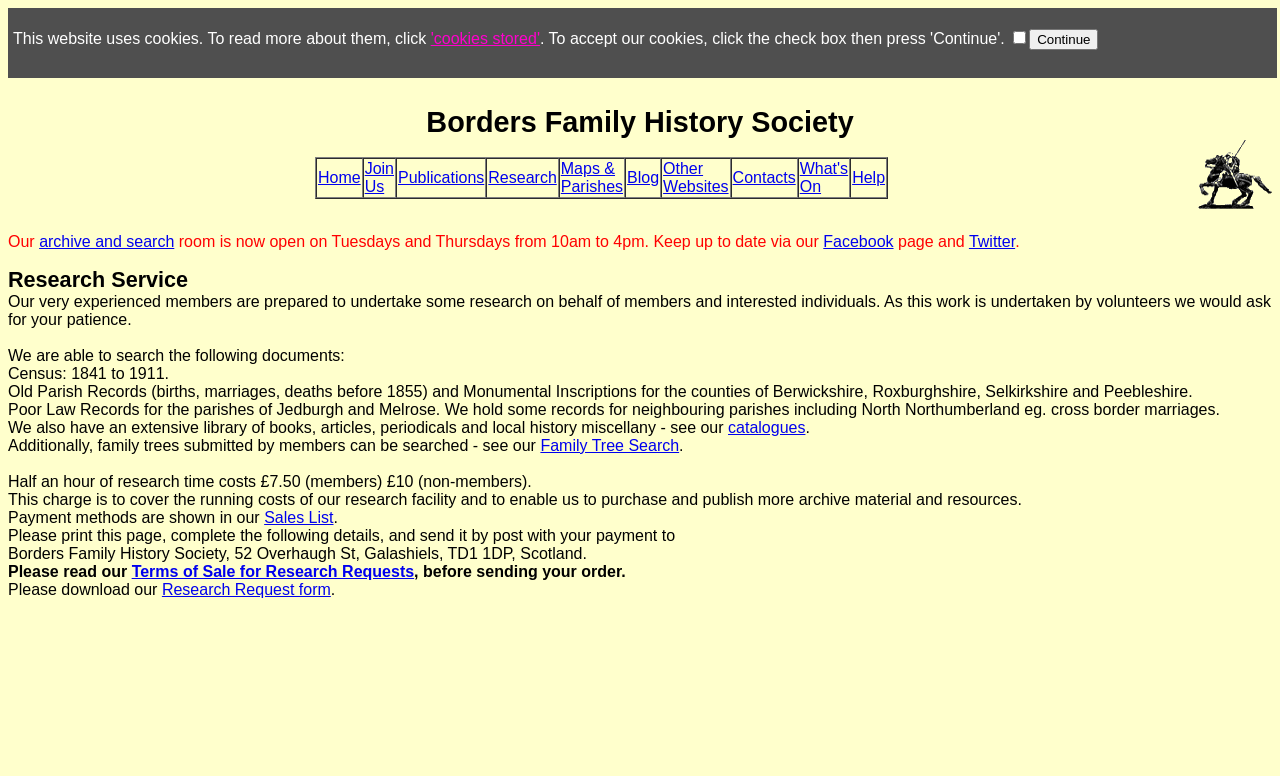Find and indicate the bounding box coordinates of the region you should select to follow the given instruction: "Click the 'Continue' button".

[0.804, 0.037, 0.858, 0.064]